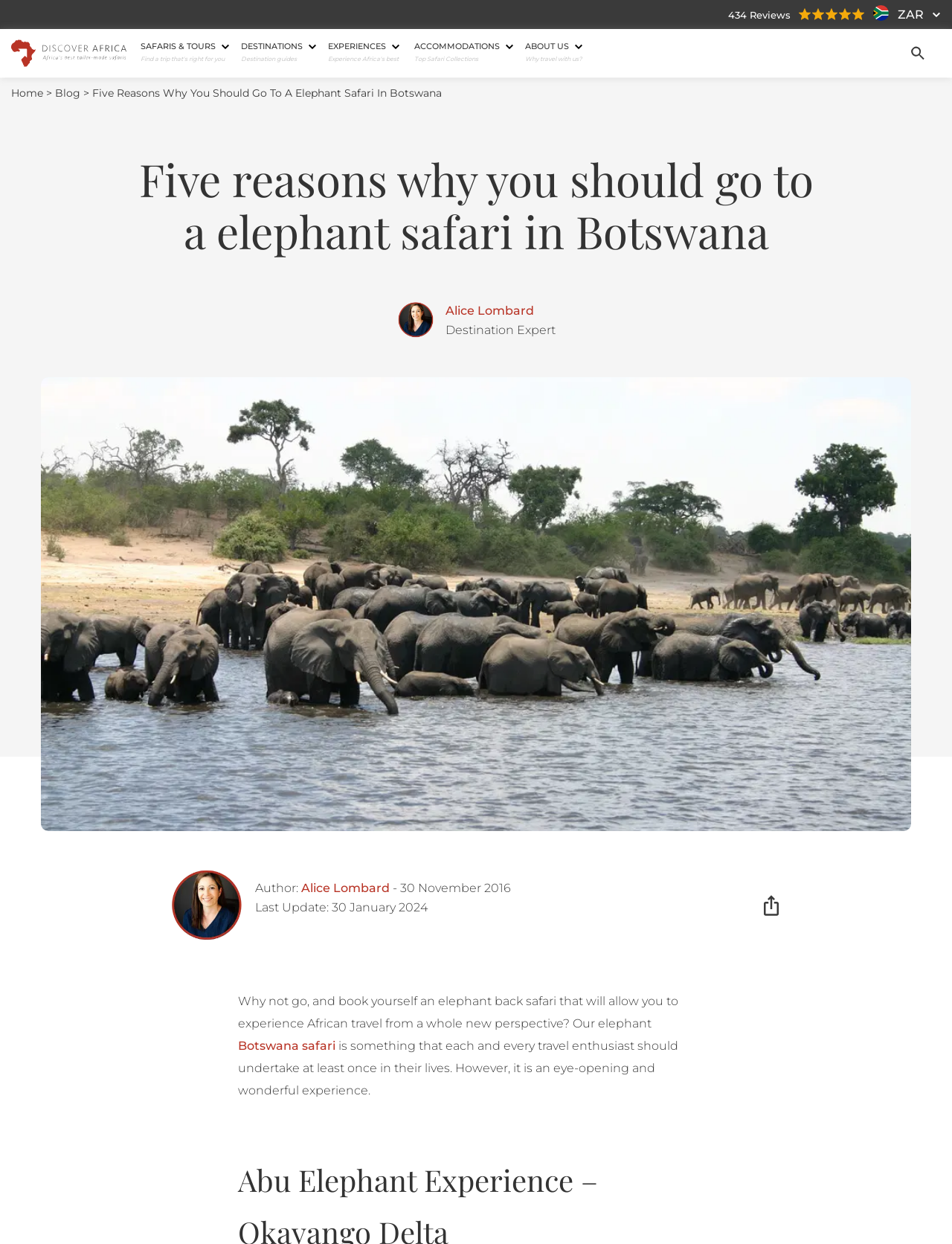Identify the bounding box coordinates for the element you need to click to achieve the following task: "View '434 Reviews'". The coordinates must be four float values ranging from 0 to 1, formatted as [left, top, right, bottom].

[0.765, 0.007, 0.909, 0.016]